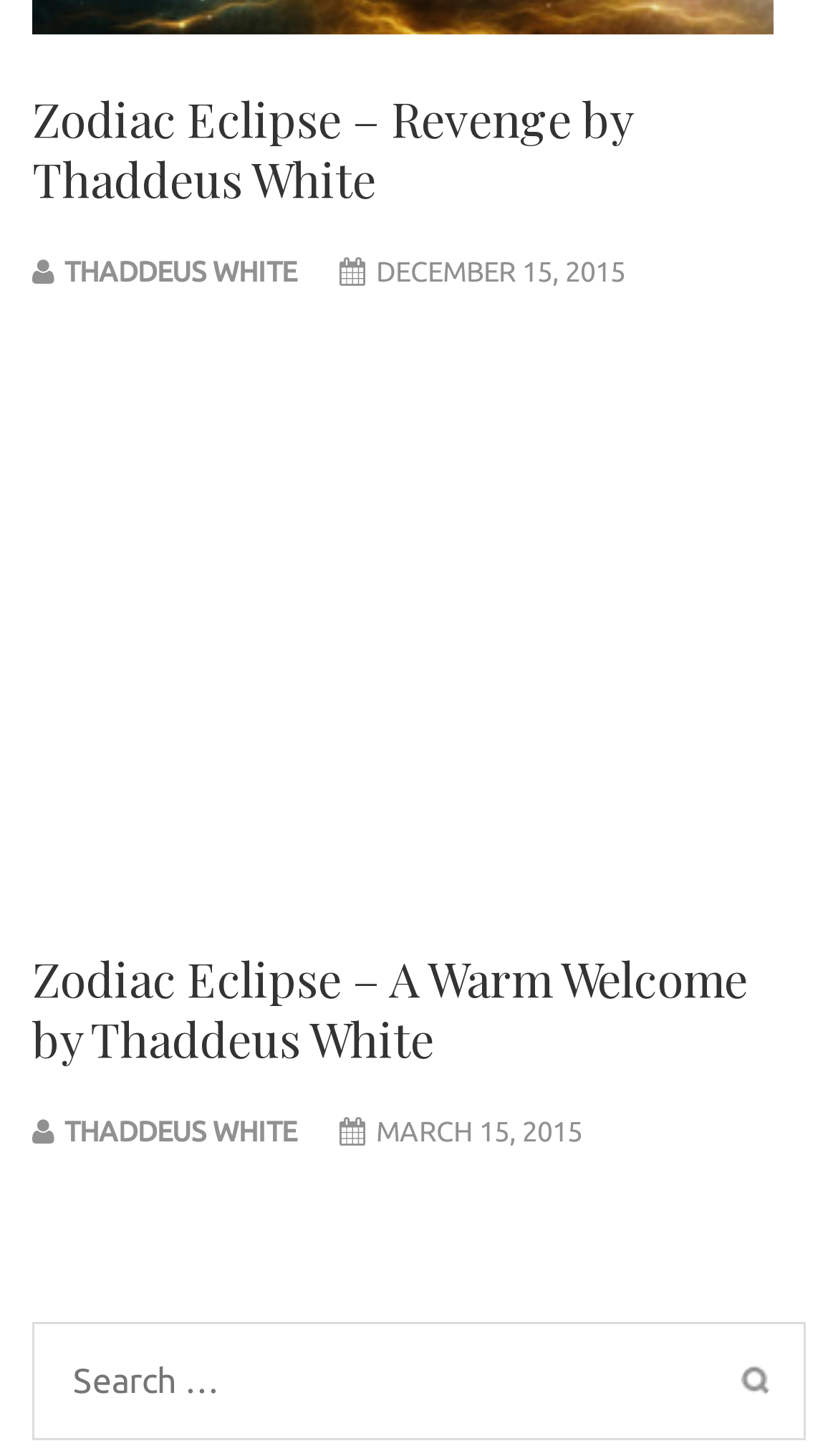Determine the bounding box coordinates of the target area to click to execute the following instruction: "Click on the link to Zodiac Eclipse – Revenge."

[0.038, 0.059, 0.754, 0.145]